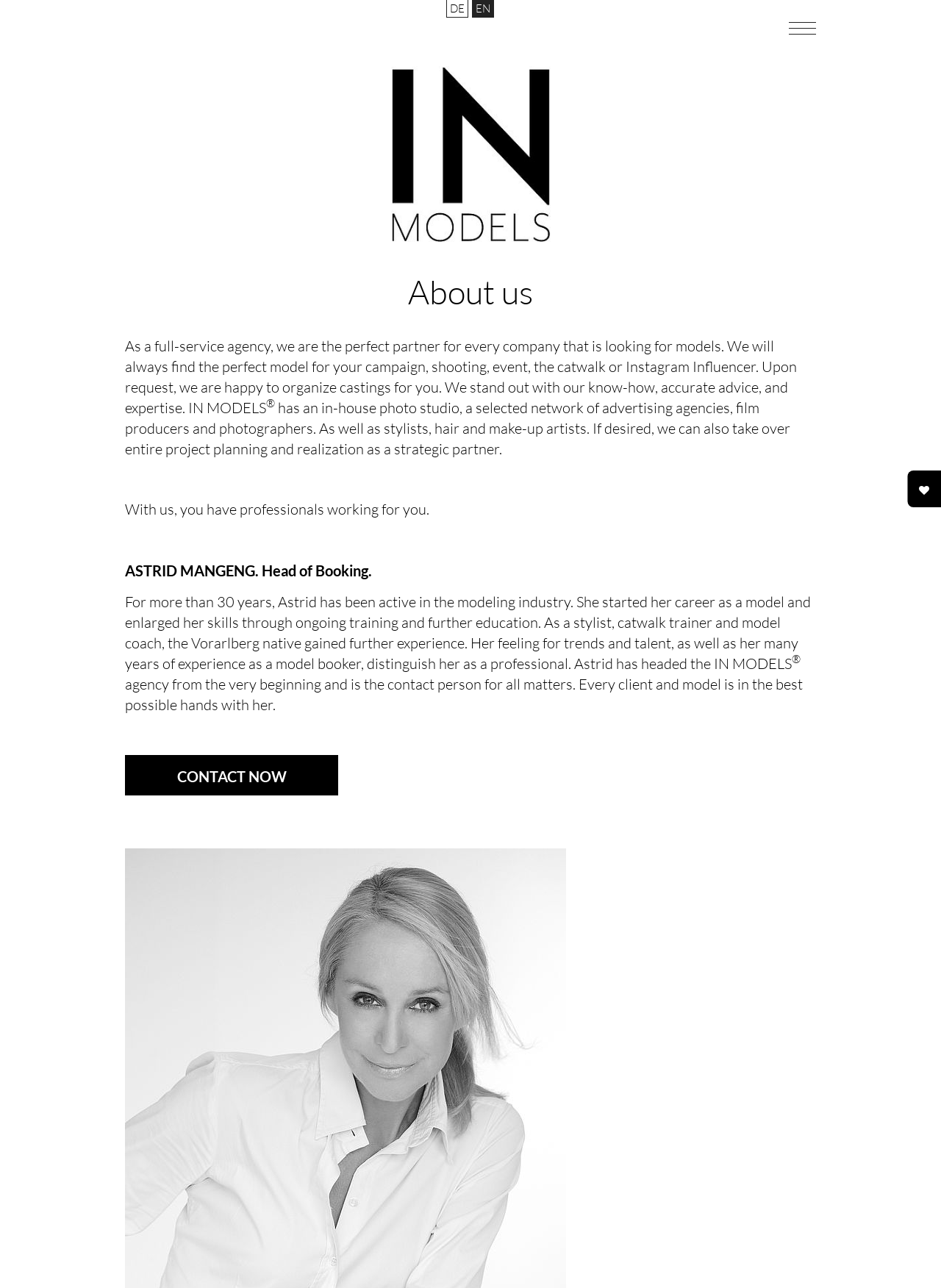What is the name of the head of booking at IN MODELS?
Kindly answer the question with as much detail as you can.

I found a StaticText element with the text 'ASTRID MANGENG. Head of Booking.' which indicates that Astrid Mangeng is the head of booking at IN MODELS.